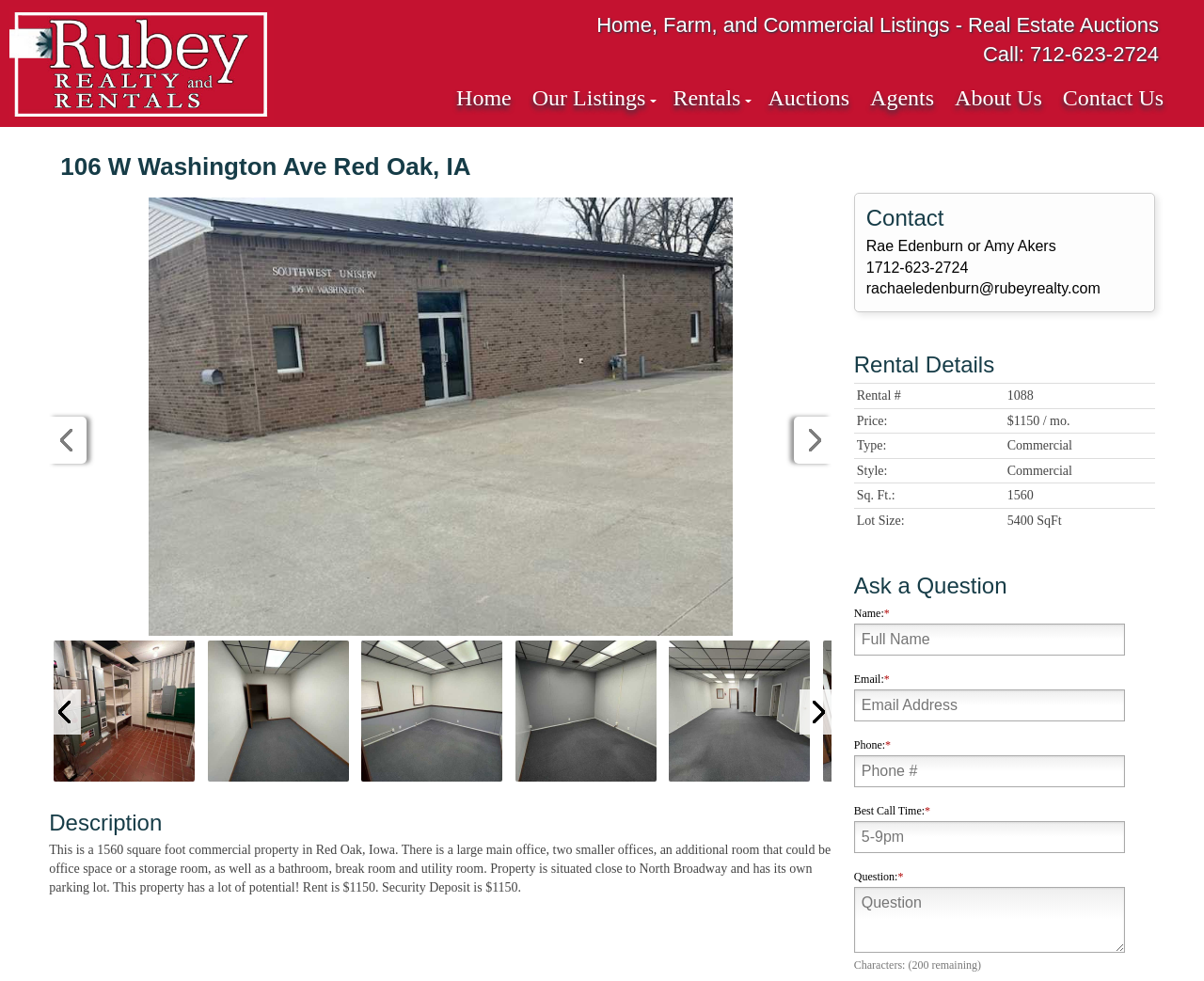What is the type of property listed?
Using the screenshot, give a one-word or short phrase answer.

Commercial